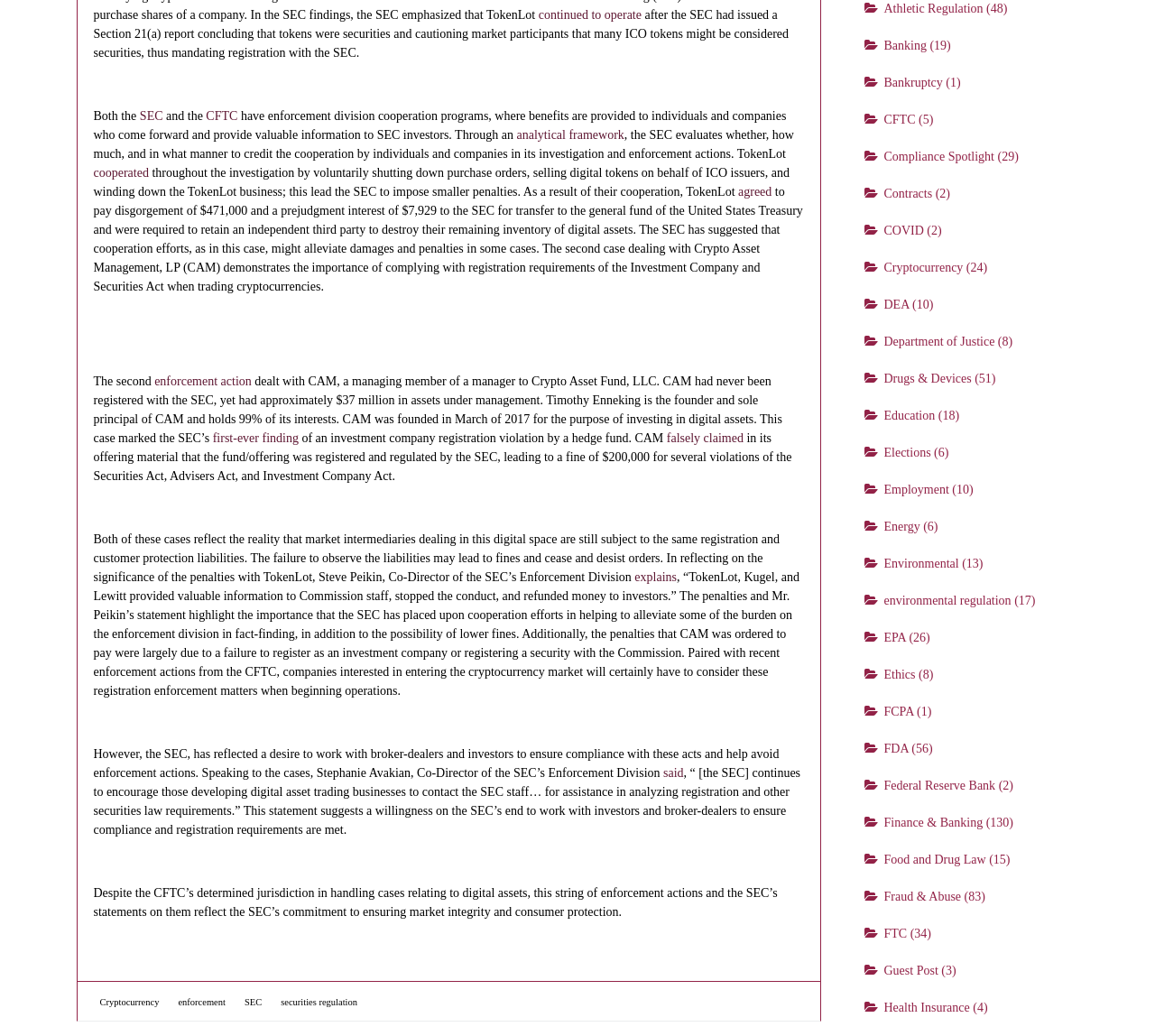Find and provide the bounding box coordinates for the UI element described here: "enforcement". The coordinates should be given as four float numbers between 0 and 1: [left, top, right, bottom].

[0.154, 0.962, 0.195, 0.972]